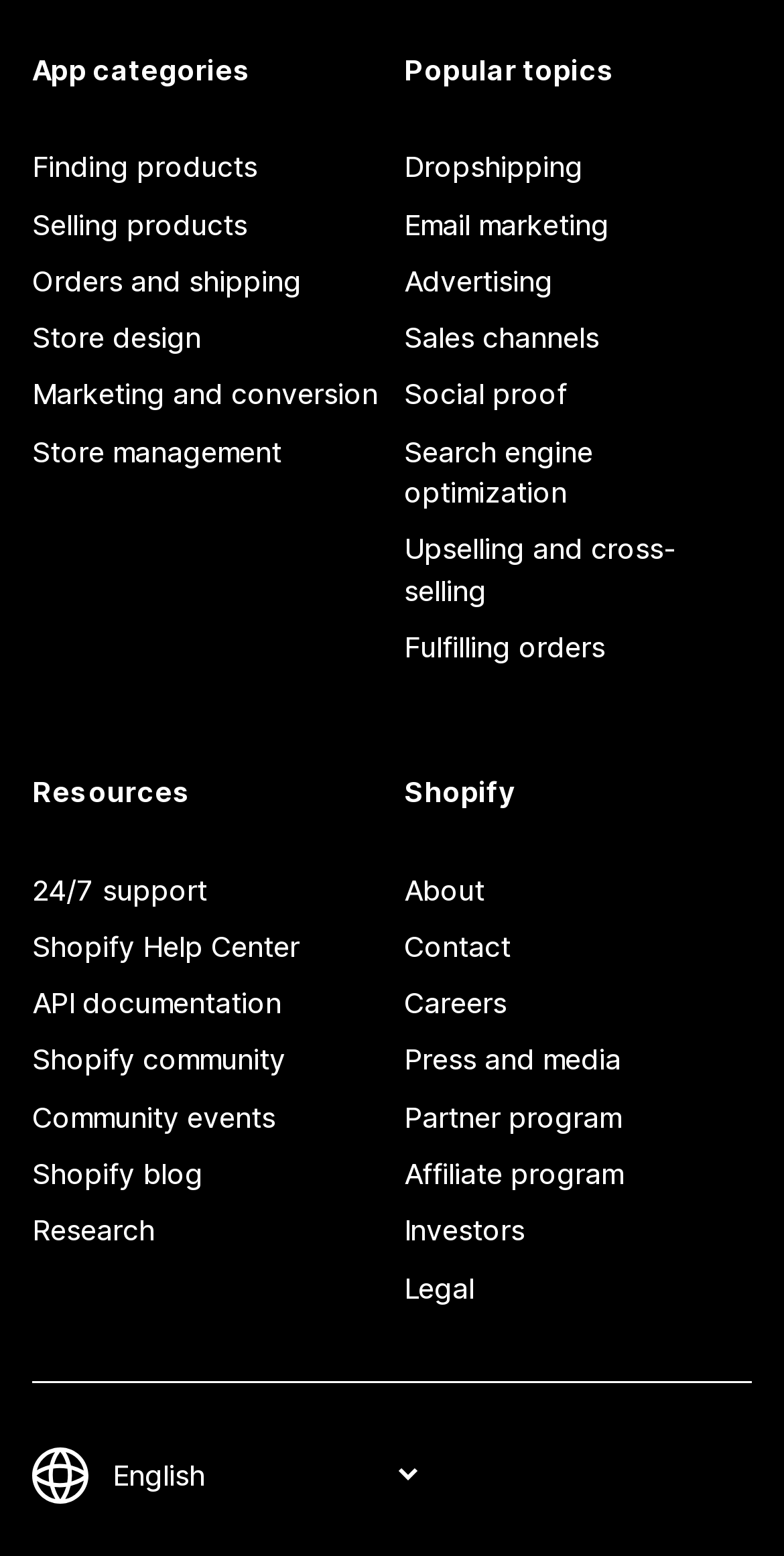Please specify the coordinates of the bounding box for the element that should be clicked to carry out this instruction: "Change your language". The coordinates must be four float numbers between 0 and 1, formatted as [left, top, right, bottom].

[0.133, 0.935, 0.541, 0.96]